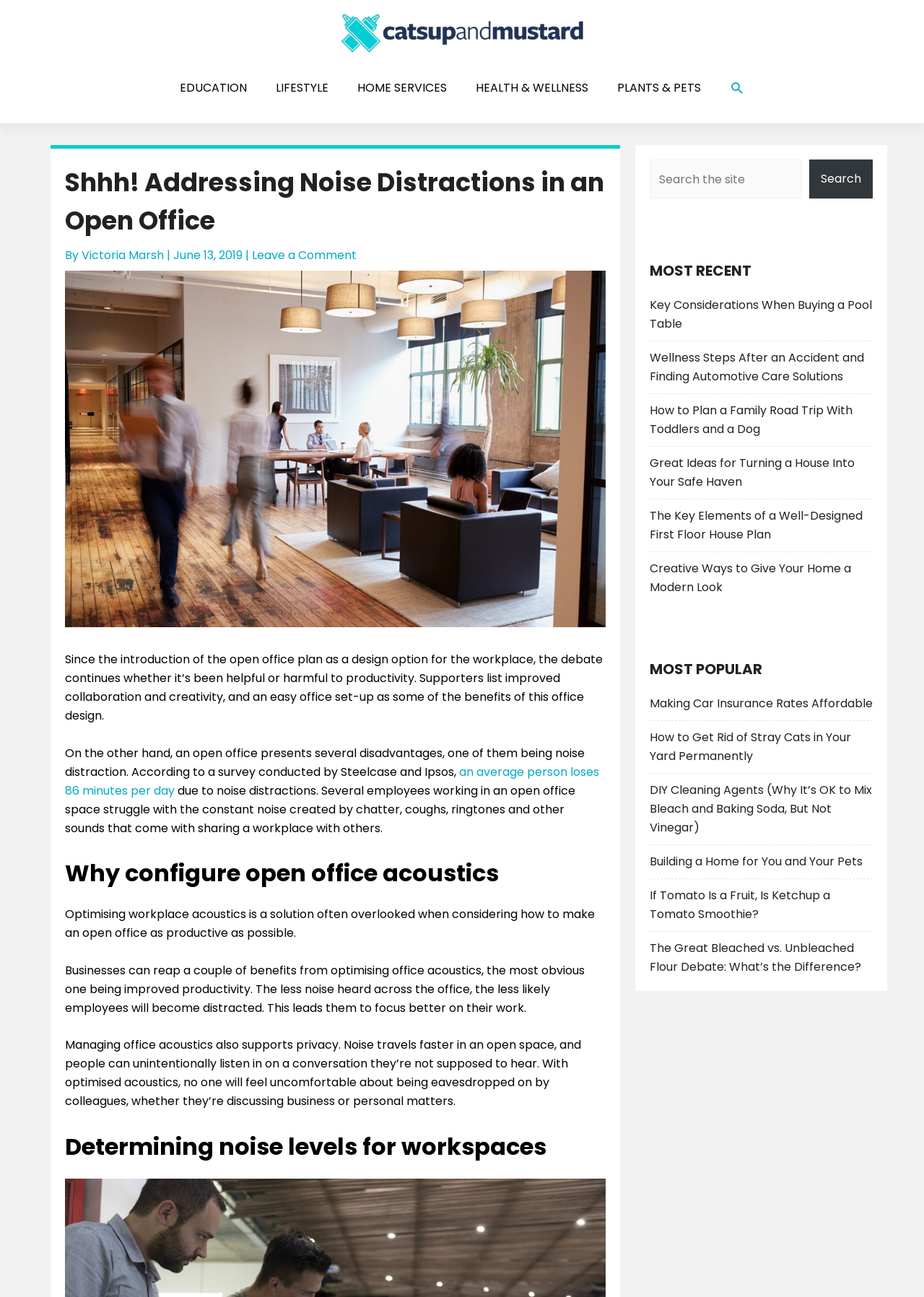Find the bounding box coordinates for the area that should be clicked to accomplish the instruction: "Send an email to careers@walltopia.com".

None